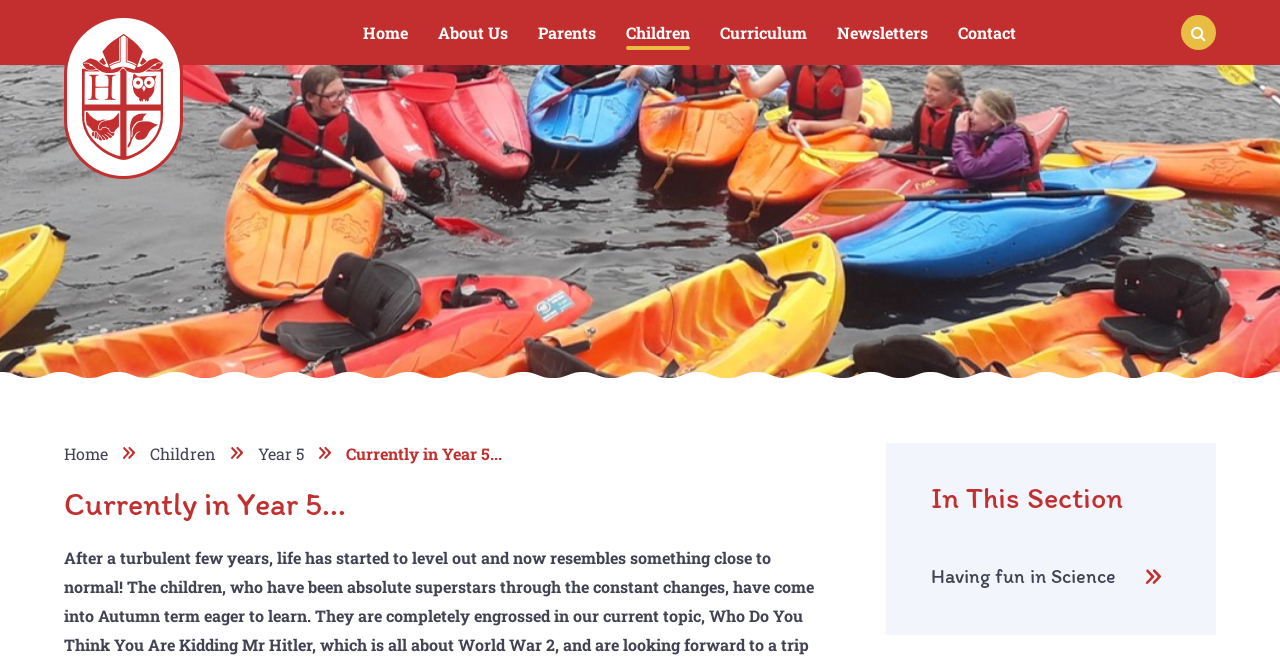Identify the bounding box coordinates necessary to click and complete the given instruction: "View 'Currently in Year 5...' page".

[0.27, 0.665, 0.392, 0.697]